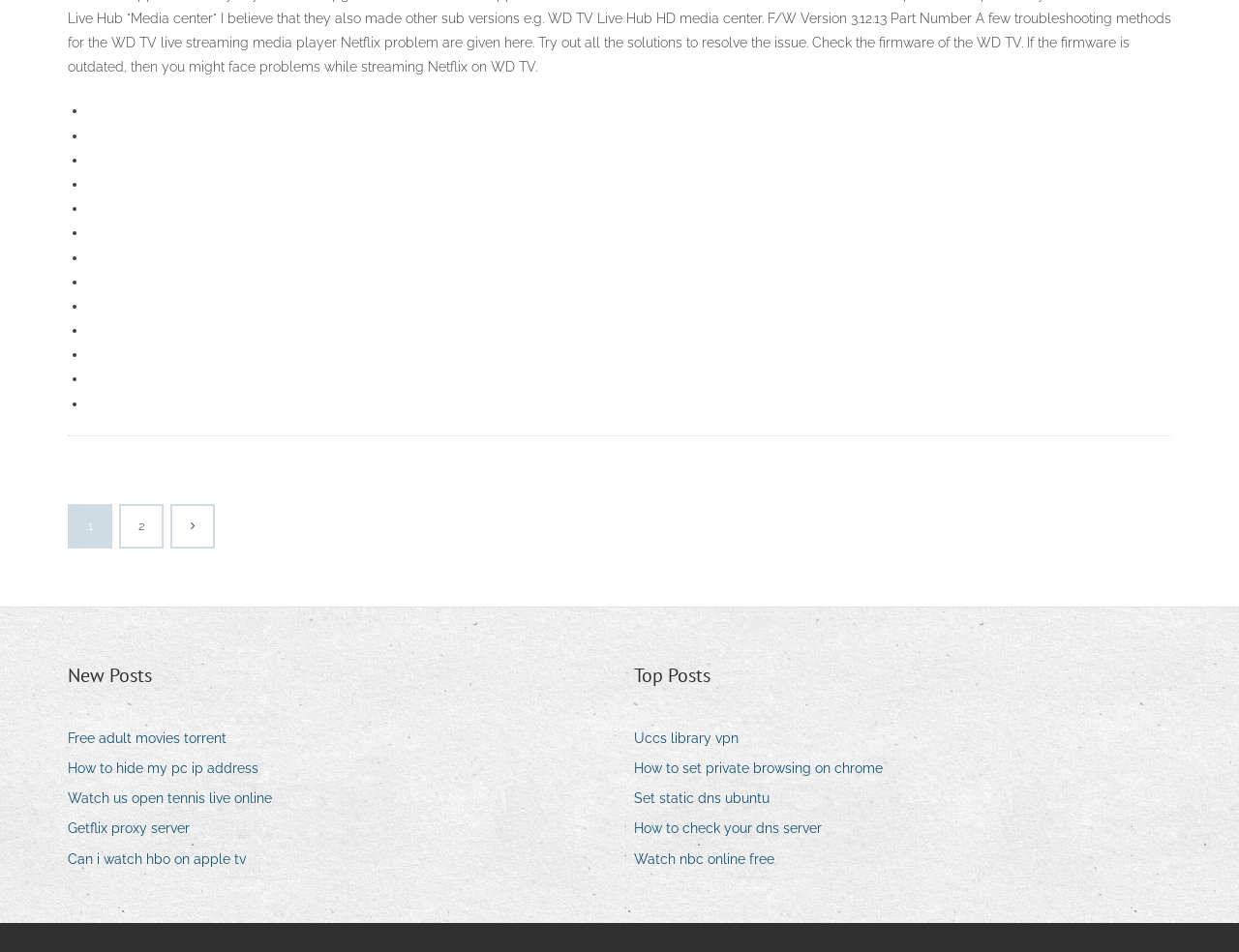How many links are there in the 'Top Posts' section?
Please respond to the question with a detailed and thorough explanation.

There are 5 links in the 'Top Posts' section, each representing a different topic or post.